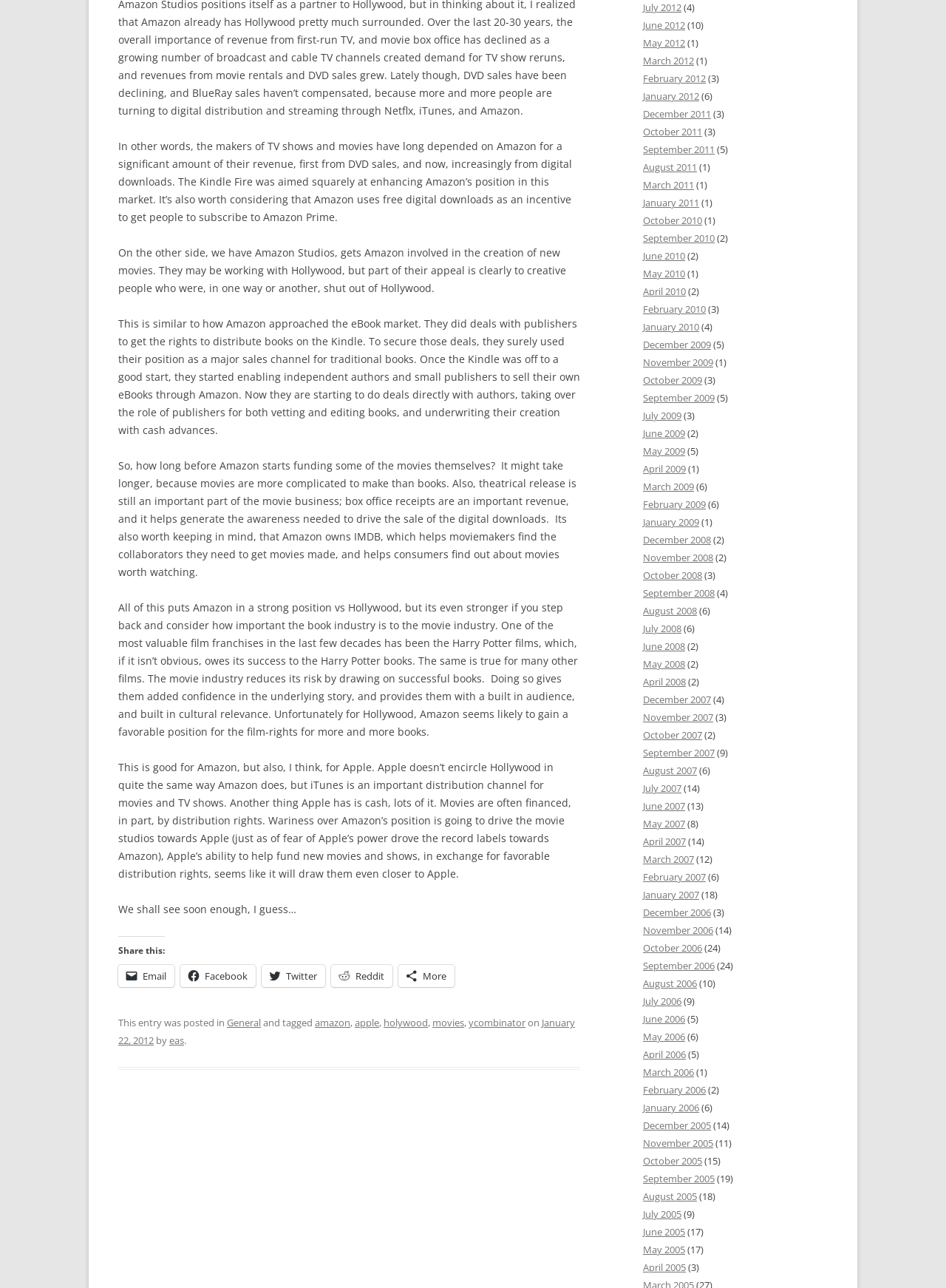Locate the bounding box coordinates of the element to click to perform the following action: 'Share this on Facebook'. The coordinates should be given as four float values between 0 and 1, in the form of [left, top, right, bottom].

[0.191, 0.749, 0.27, 0.767]